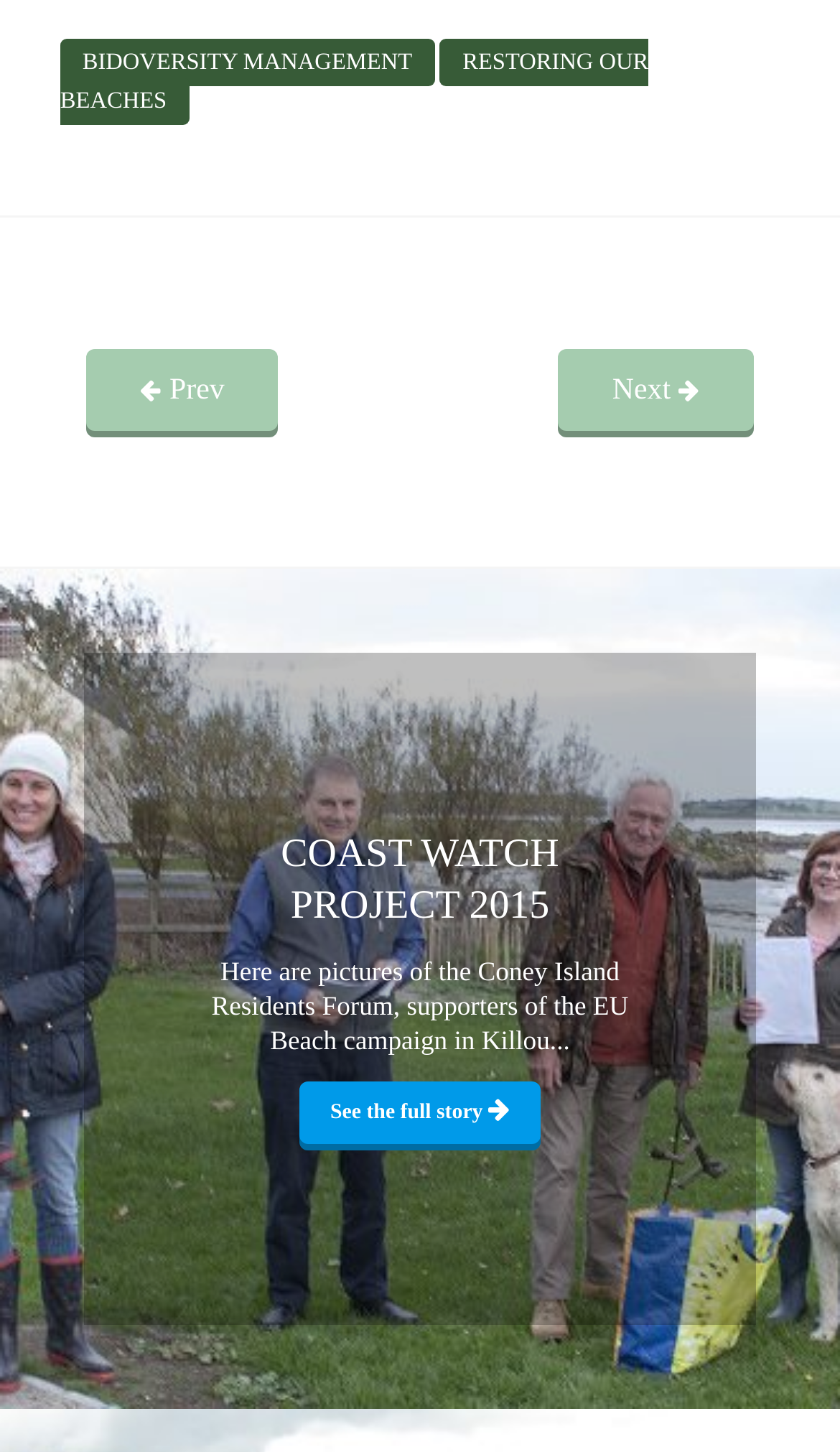Provide a single word or phrase answer to the question: 
What is the function of the 'Prev' link?

To navigate to the previous page